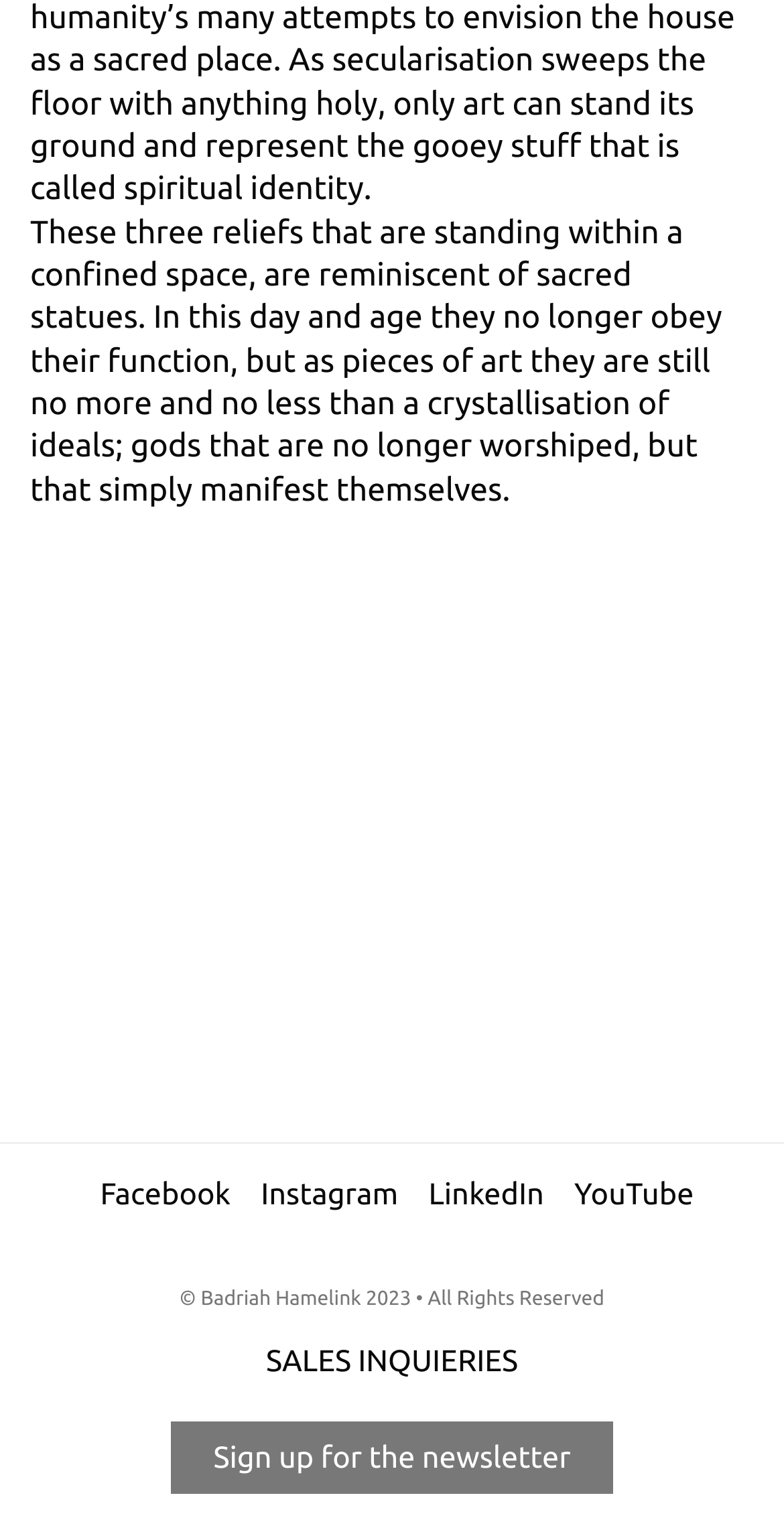How many social media links are available?
Kindly offer a detailed explanation using the data available in the image.

There are four social media links available on the webpage, namely Facebook, Instagram, LinkedIn, and YouTube, which can be found at the bottom of the page.